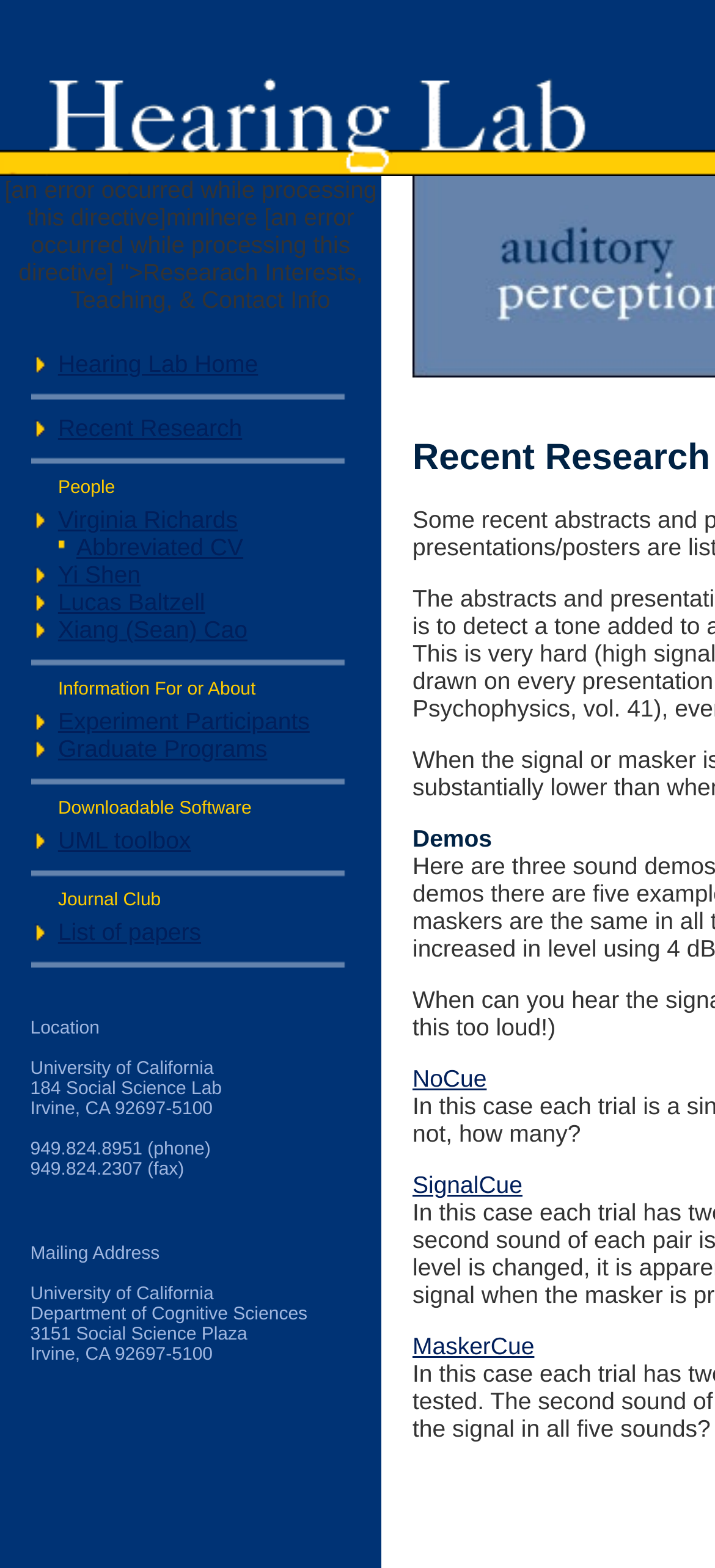What is the purpose of the 'Experiment Participants' link?
Provide a detailed and well-explained answer to the question.

Based on the context of the webpage and the link's location in the table, I infer that the 'Experiment Participants' link is intended to provide information or resources for individuals participating in experiments related to the Hearing Lab.